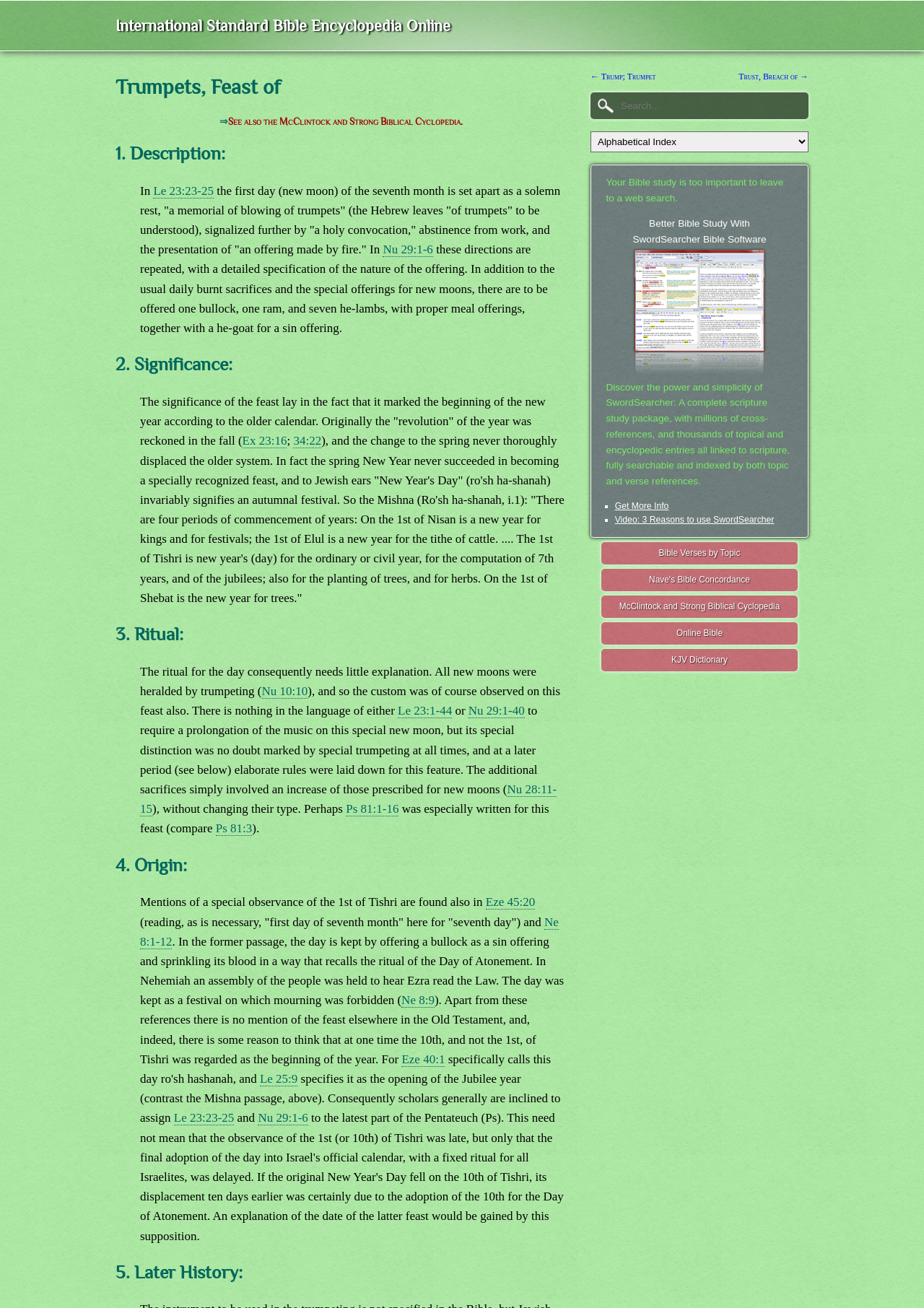What is the purpose of the feast?
Based on the screenshot, provide a one-word or short-phrase response.

Memorial of blowing of trumpets